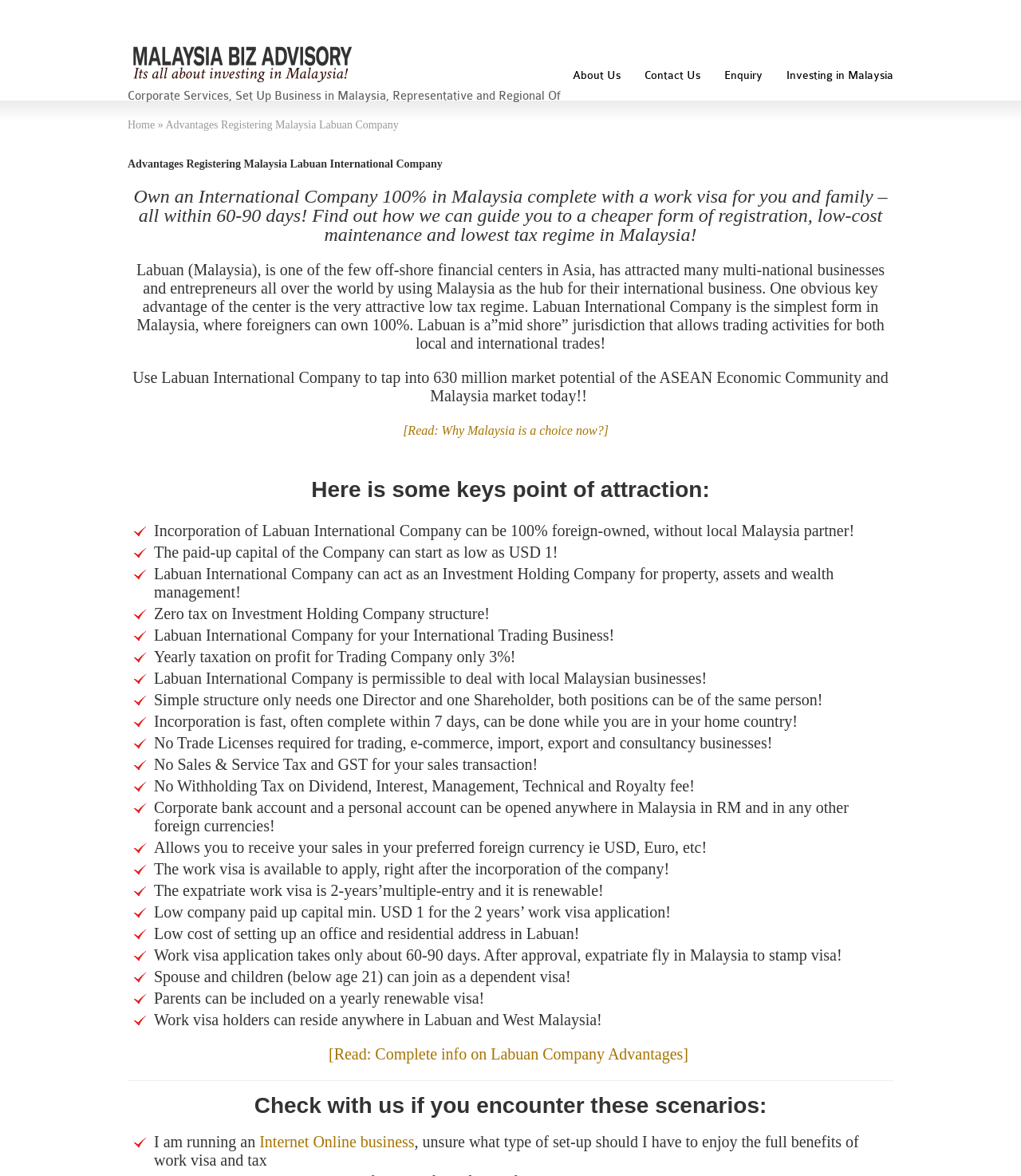What is the minimum paid-up capital for a Labuan International Company?
Analyze the image and provide a thorough answer to the question.

According to the webpage, the paid-up capital of the Company can start as low as USD 1, making it an attractive option for entrepreneurs and businesses.